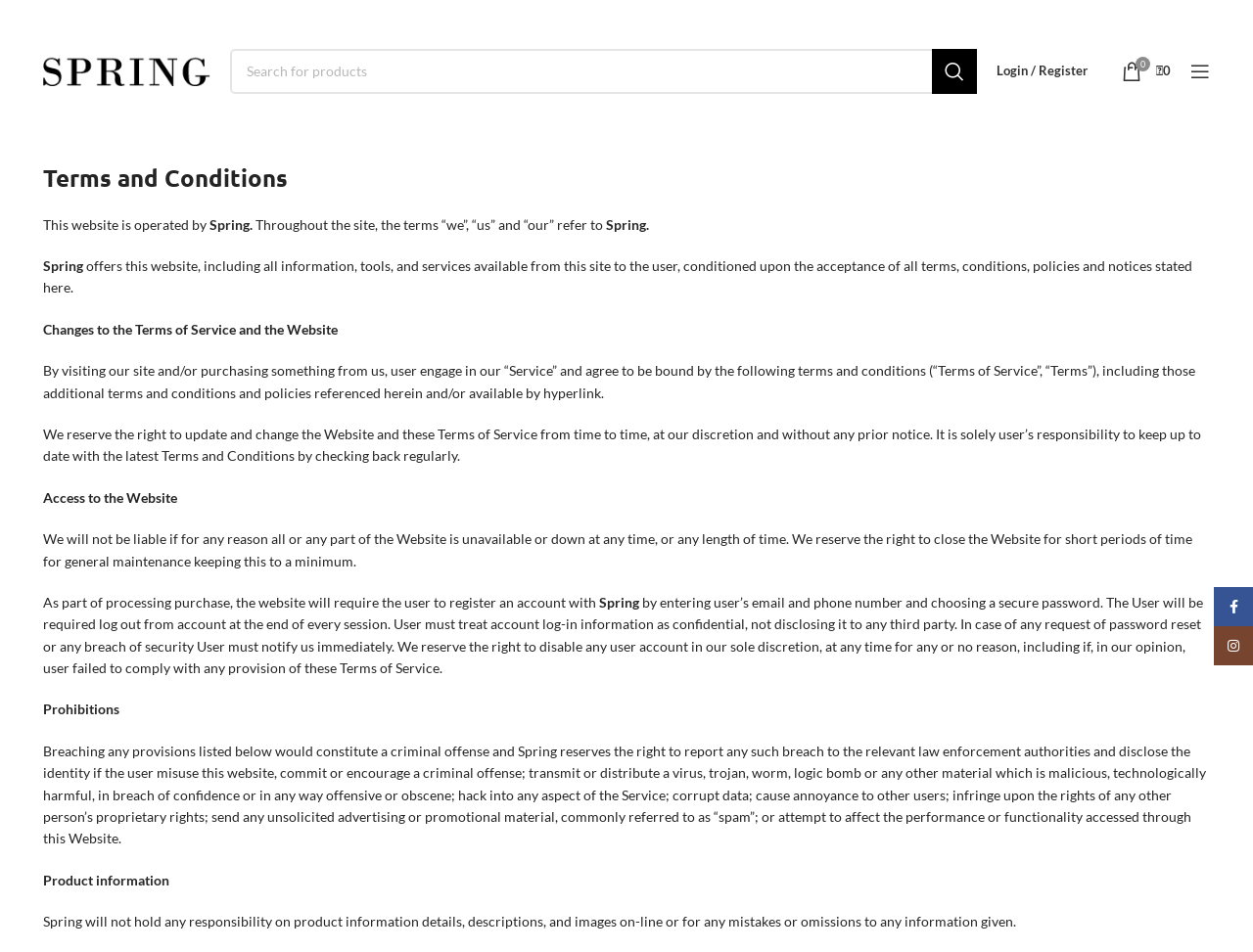Please identify the bounding box coordinates of the element's region that should be clicked to execute the following instruction: "Click on Join us". The bounding box coordinates must be four float numbers between 0 and 1, i.e., [left, top, right, bottom].

None